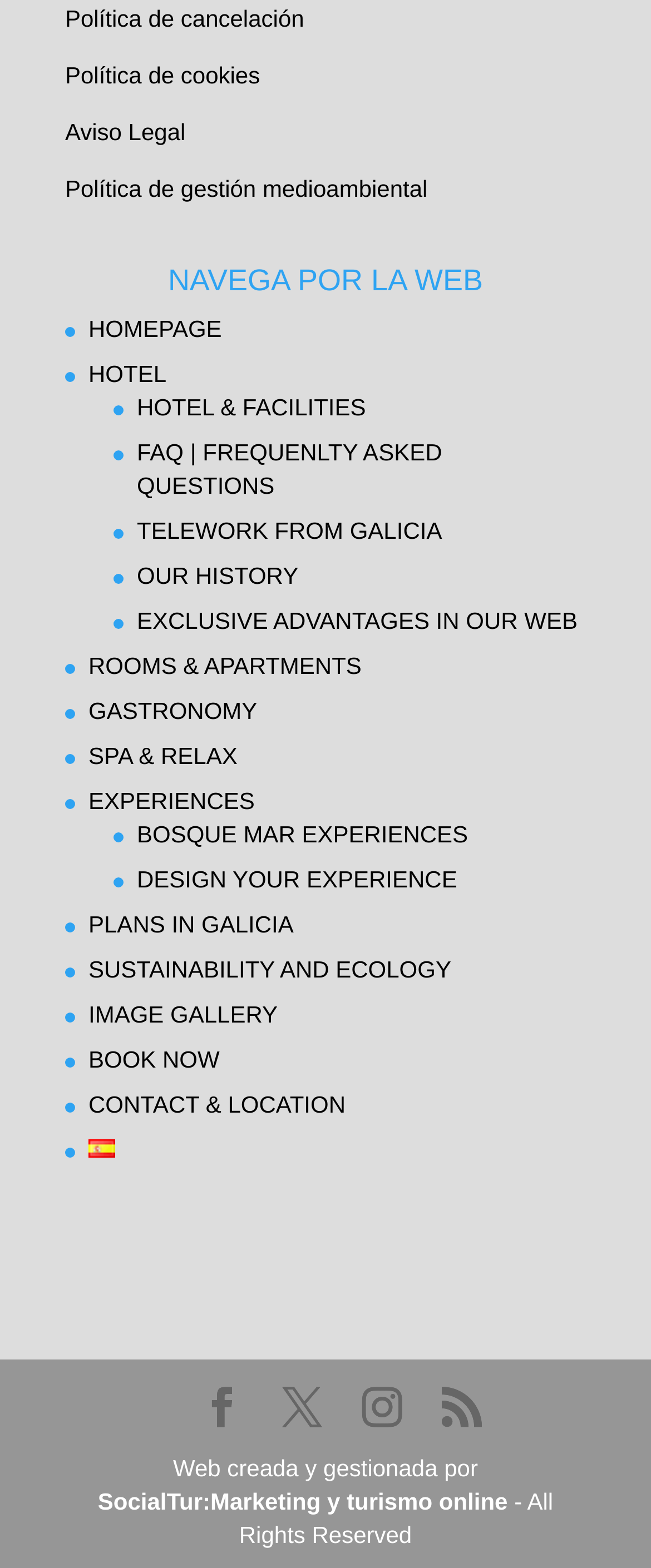Find the bounding box coordinates of the clickable area required to complete the following action: "Switch to Spanish".

[0.136, 0.725, 0.177, 0.742]